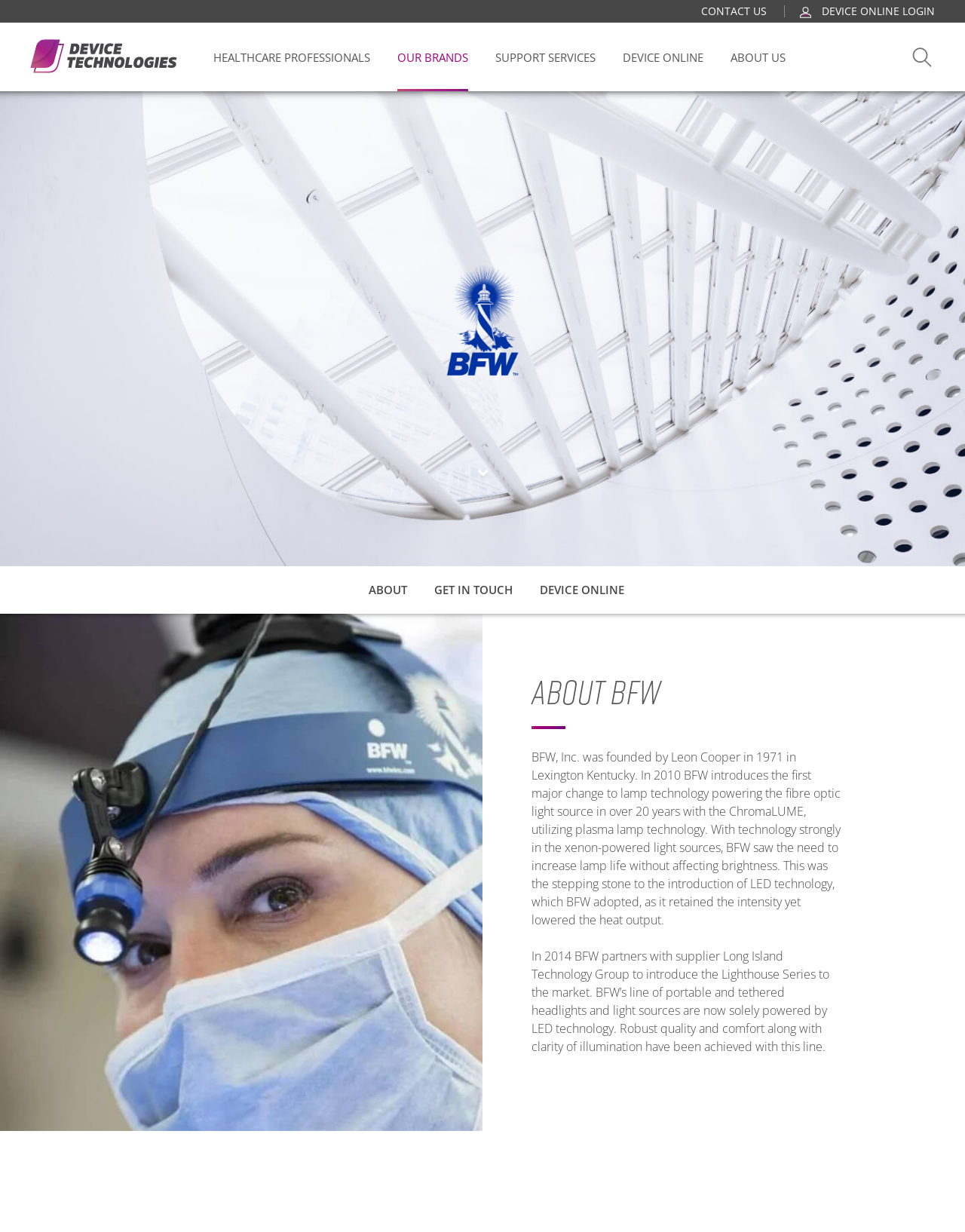What is the location where BFW was founded?
Please respond to the question with a detailed and thorough explanation.

The location can be found in the text 'BFW, Inc. was founded by Leon Cooper in 1971 in Lexington Kentucky.'